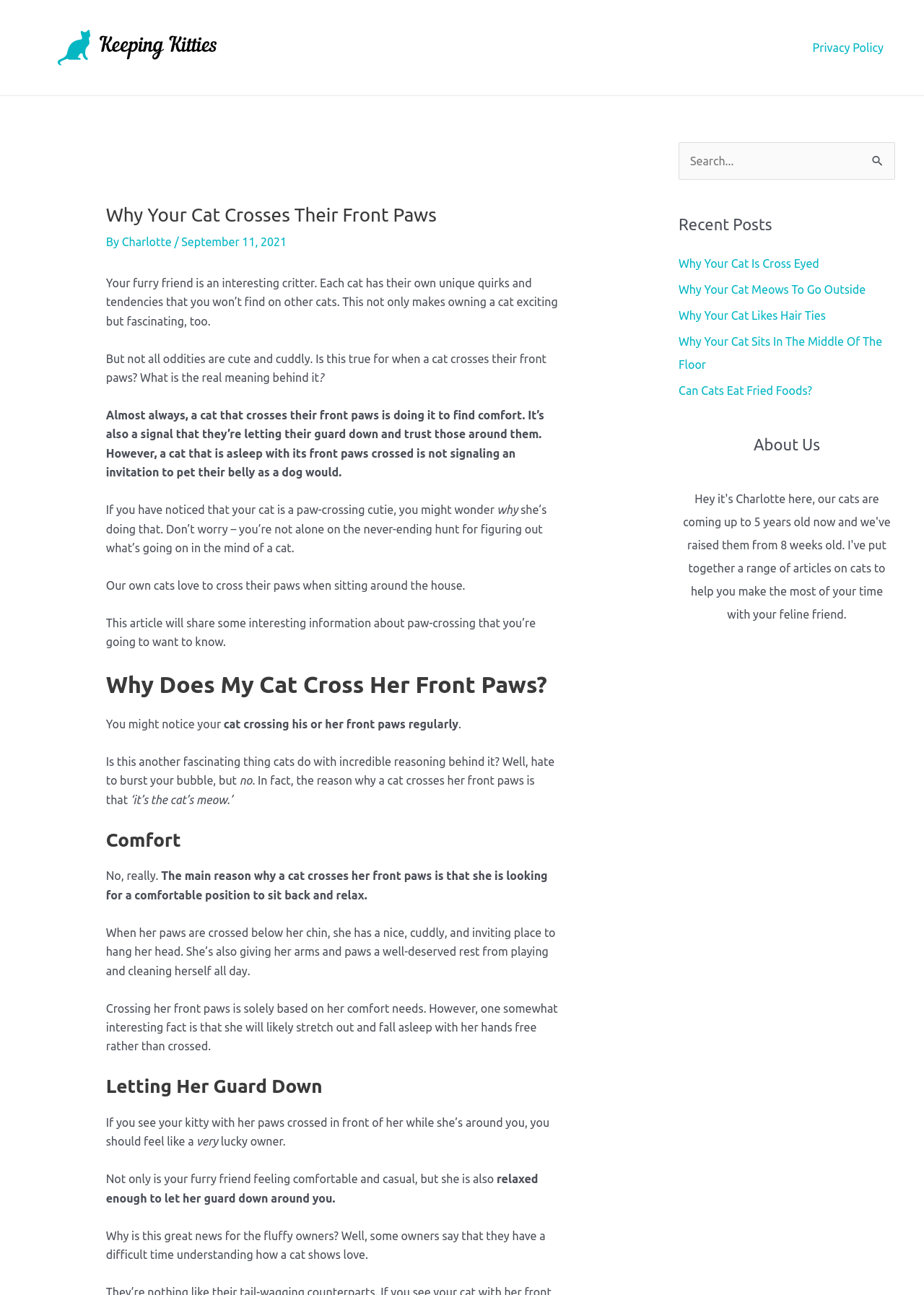Locate the bounding box coordinates of the clickable element to fulfill the following instruction: "Click the 'About Us' link". Provide the coordinates as four float numbers between 0 and 1 in the format [left, top, right, bottom].

[0.734, 0.336, 0.969, 0.351]